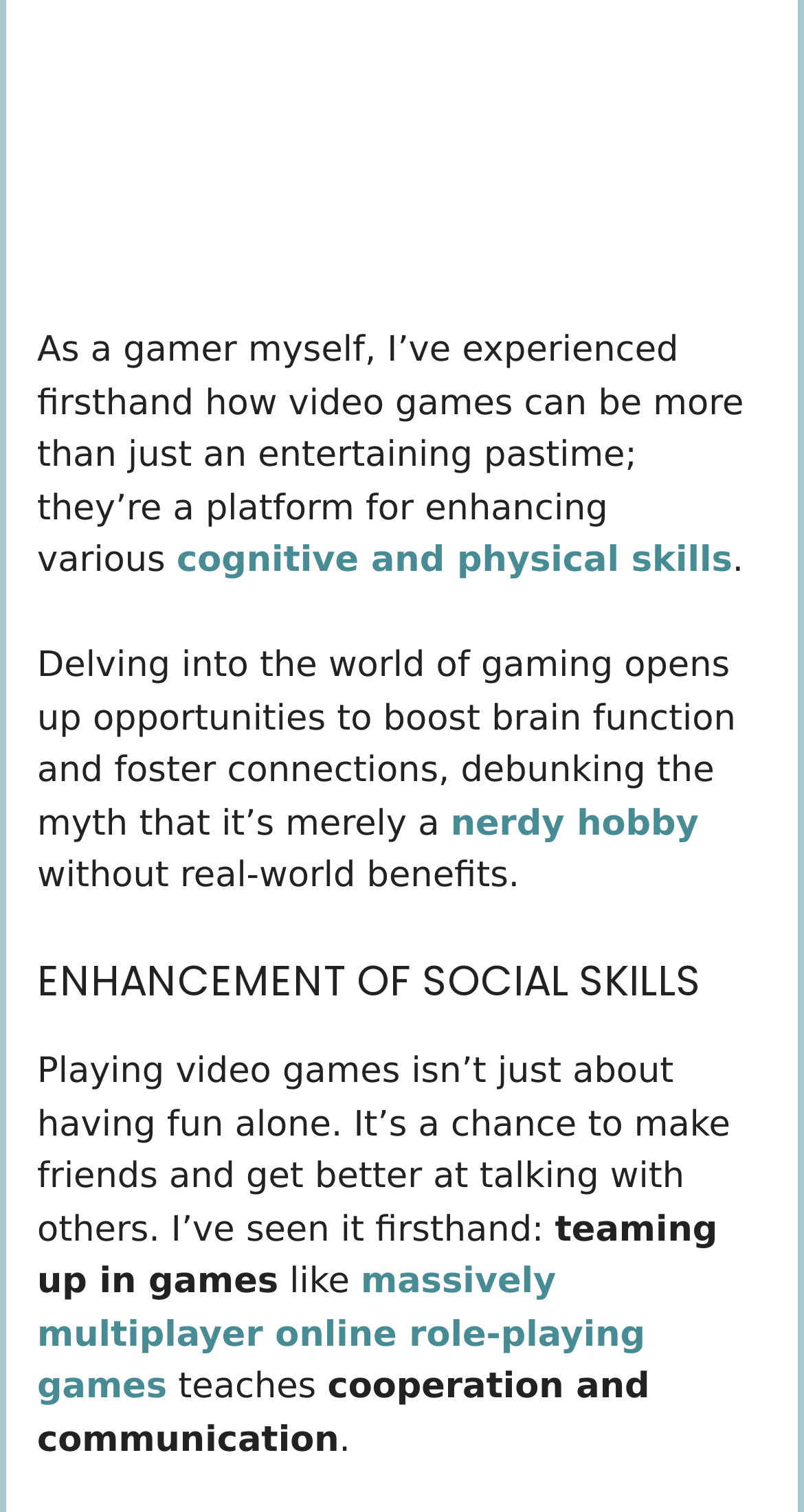Determine the bounding box coordinates of the clickable element to complete this instruction: "Explore 'massively multiplayer online role-playing games'". Provide the coordinates in the format of four float numbers between 0 and 1, [left, top, right, bottom].

[0.046, 0.835, 0.803, 0.932]